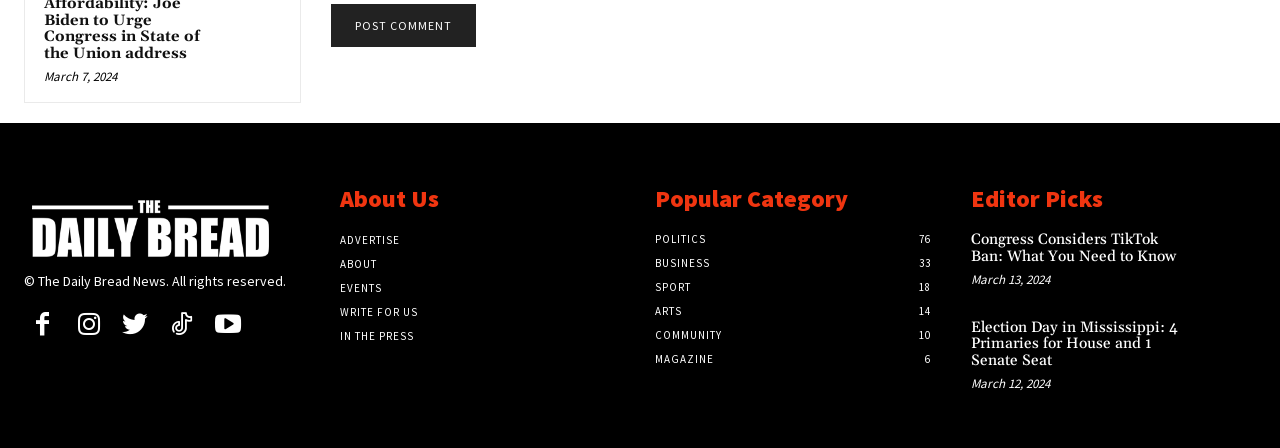What is the purpose of the button at the top of the page?
Please respond to the question with a detailed and thorough explanation.

I found a button at the top of the page with the text 'POST COMMENT', which suggests that its purpose is to allow users to post comments.